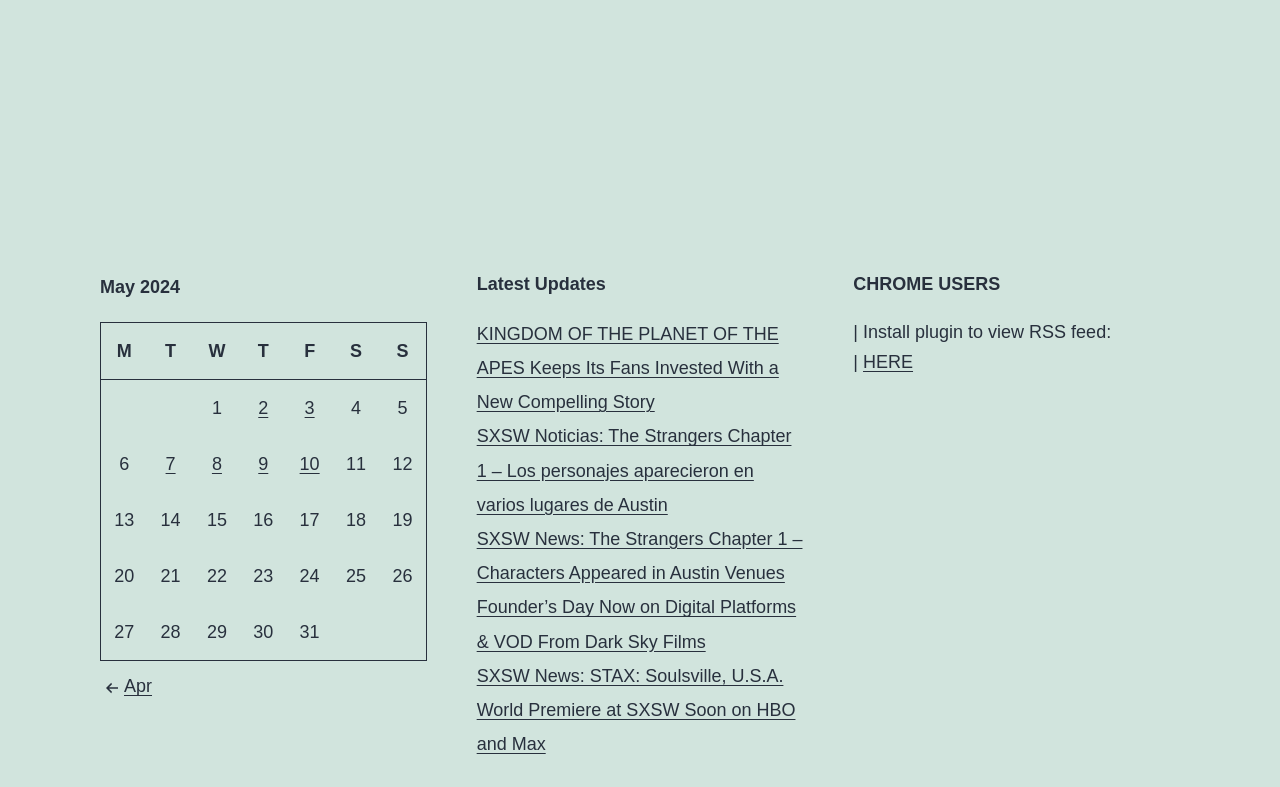Please indicate the bounding box coordinates of the element's region to be clicked to achieve the instruction: "View posts published on May 2, 2024". Provide the coordinates as four float numbers between 0 and 1, i.e., [left, top, right, bottom].

[0.202, 0.506, 0.21, 0.531]